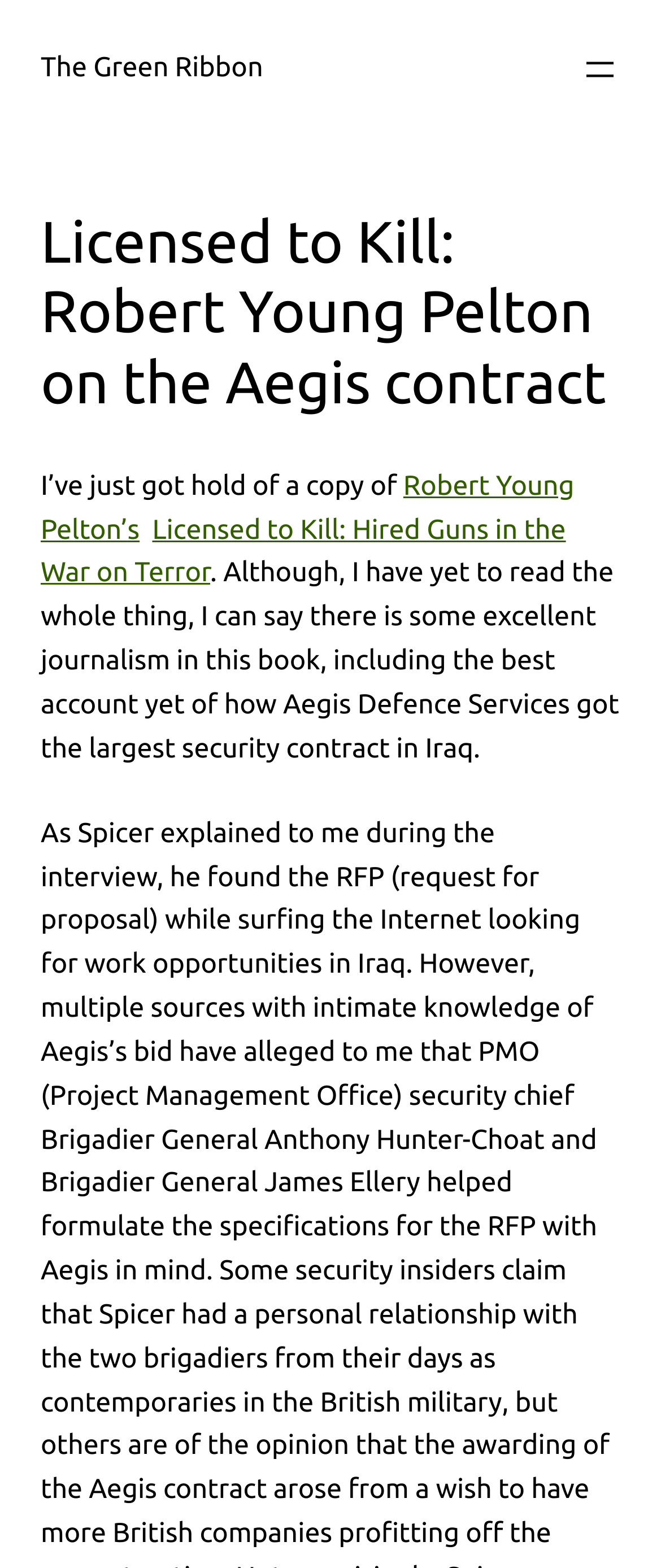Extract the primary header of the webpage and generate its text.

Licensed to Kill: Robert Young Pelton on the Aegis contract